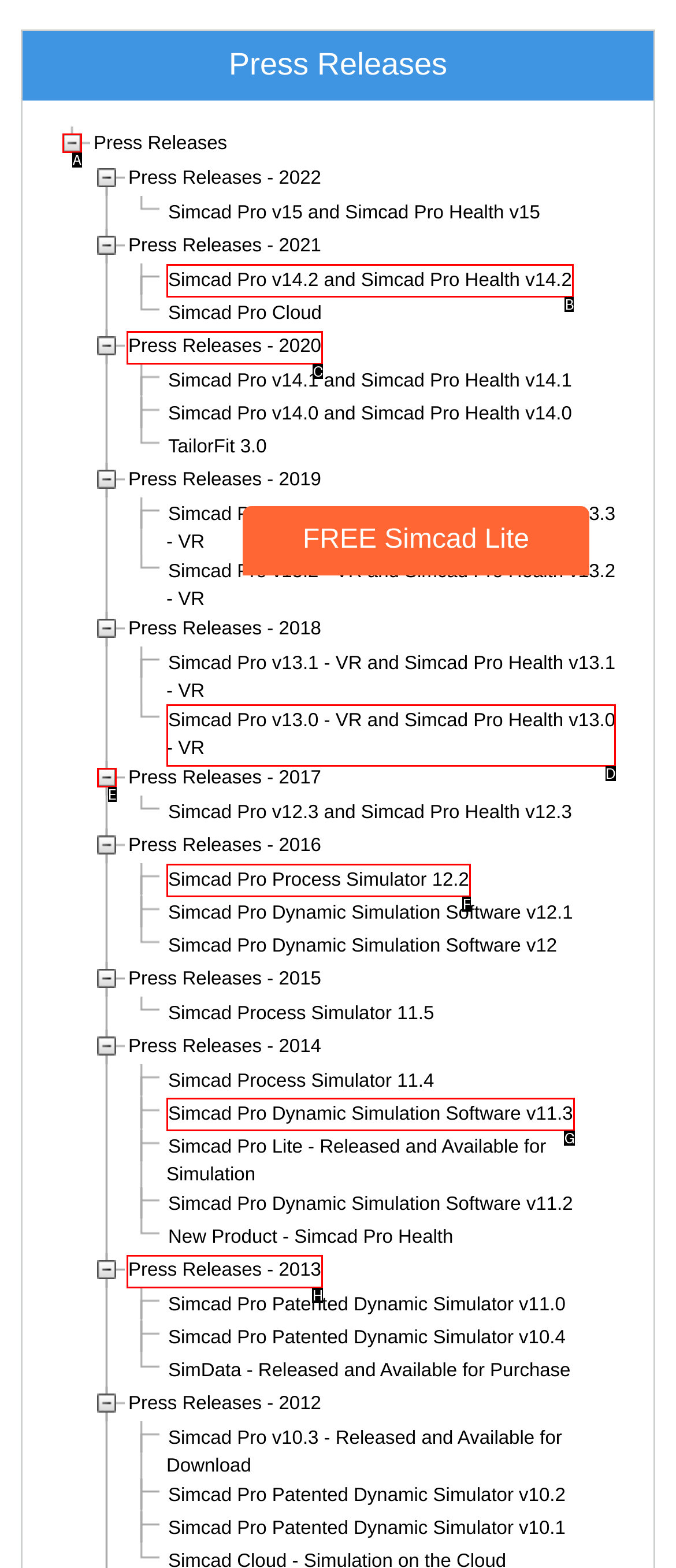Identify the HTML element that corresponds to the following description: Press Releases - 2020. Provide the letter of the correct option from the presented choices.

C